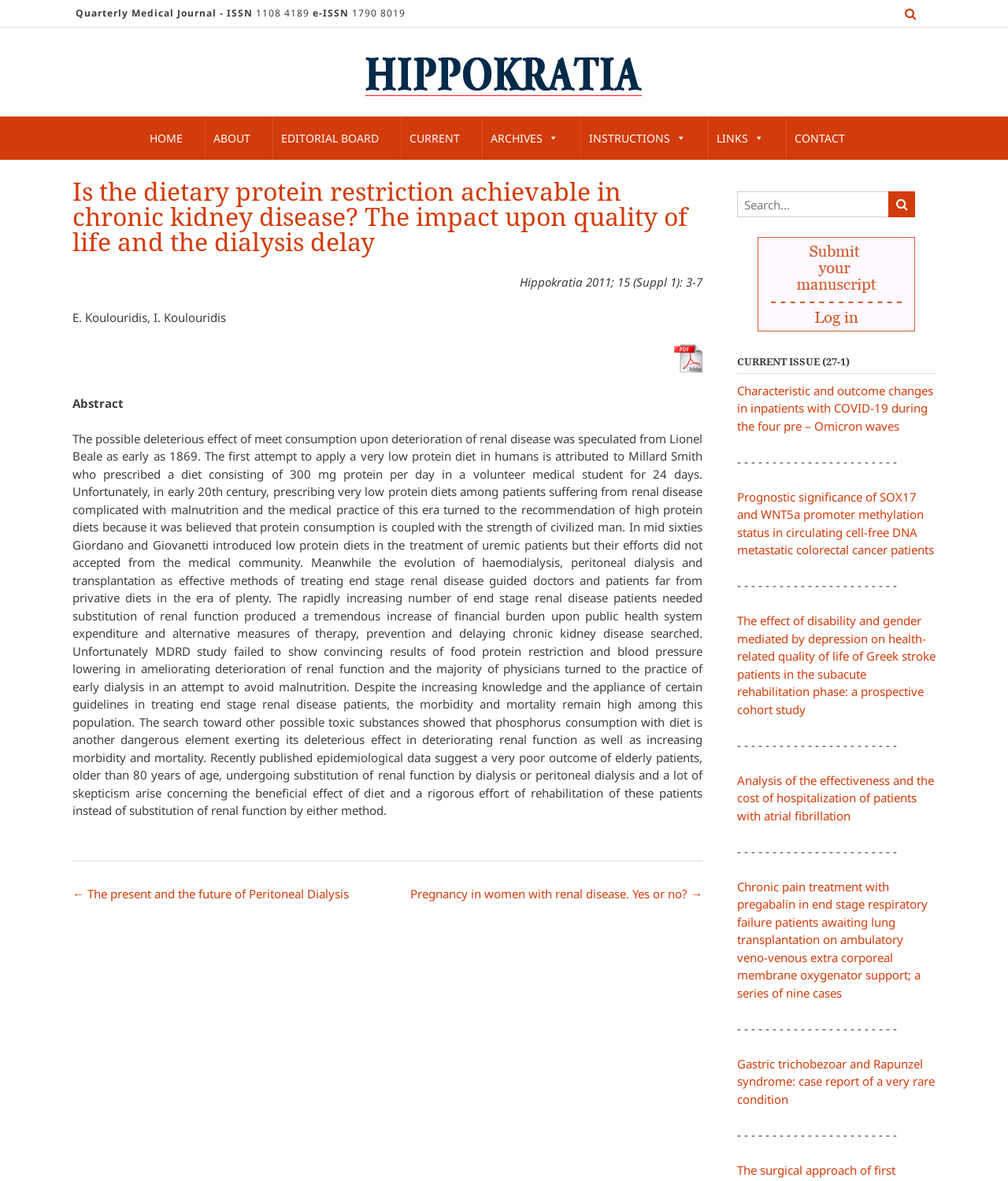What is the ISSN of the Quarterly Medical Journal?
From the image, respond using a single word or phrase.

1108 4189